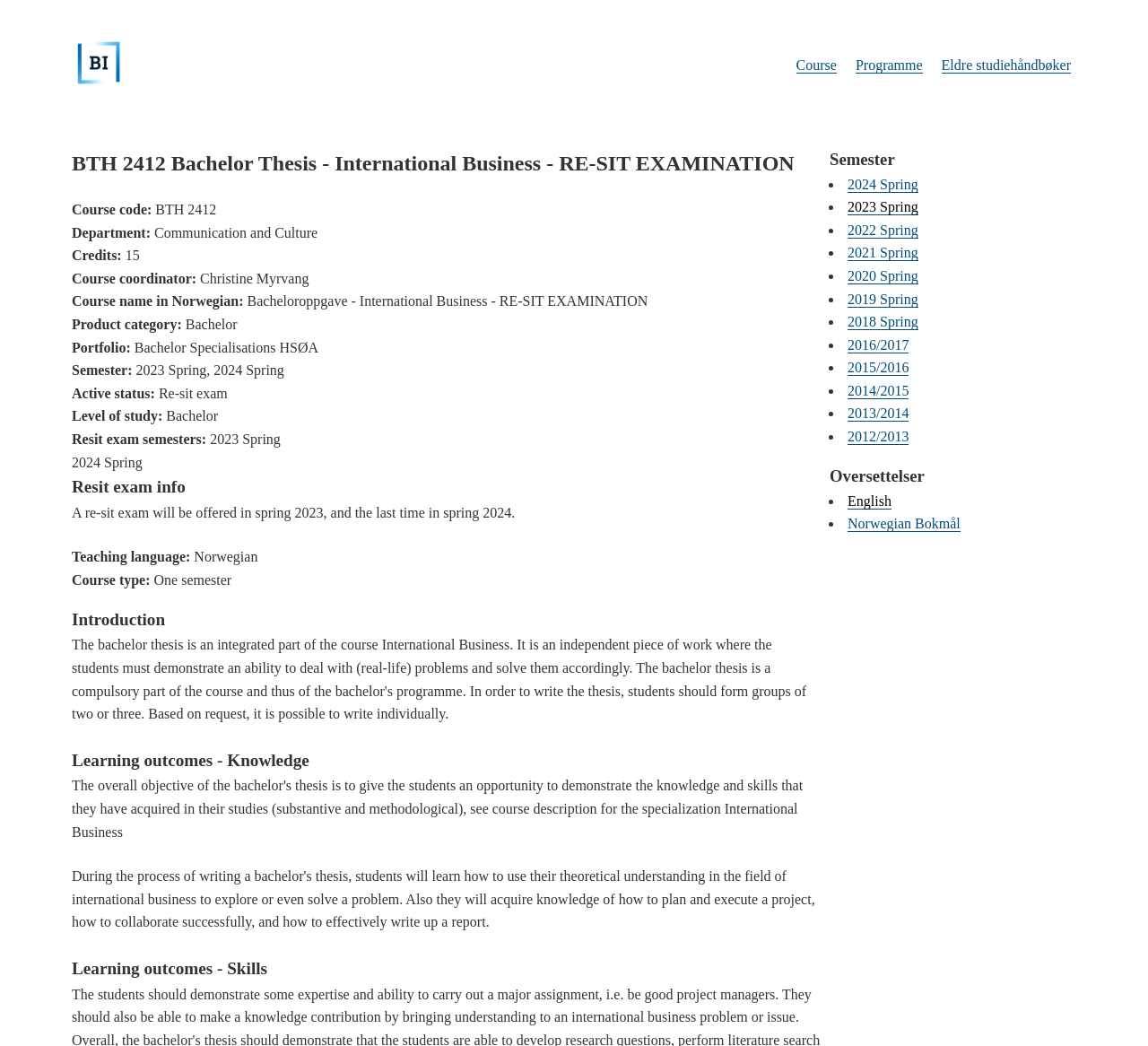What are the available semesters for the course?
Using the information from the image, answer the question thoroughly.

The available semesters for the course can be found in the section 'Semester' which is located at the bottom of the webpage. The values of this field are '2023 Spring' and '2024 Spring'.